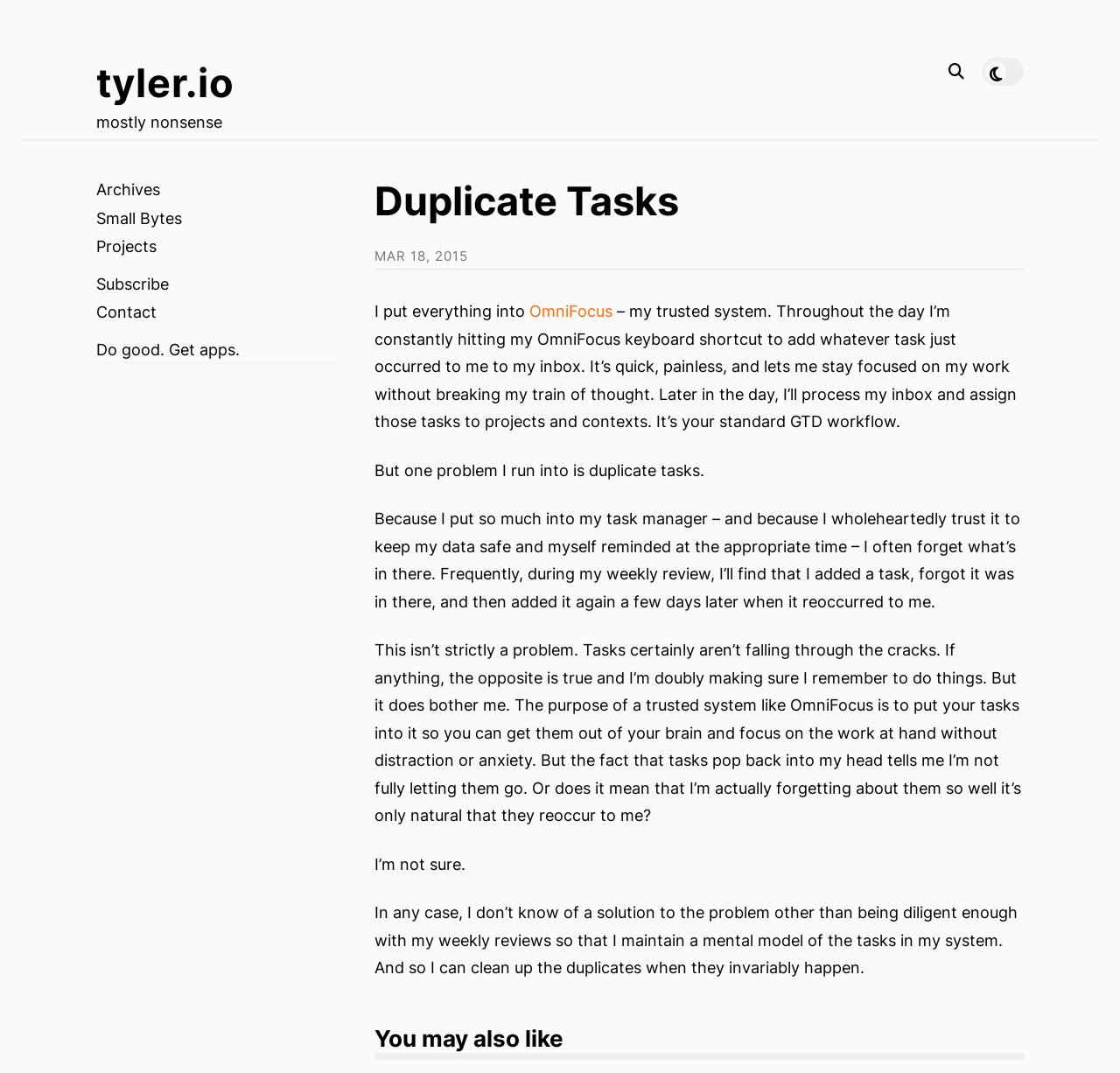Please find the bounding box coordinates for the clickable element needed to perform this instruction: "Subscribe to the blog".

[0.086, 0.256, 0.151, 0.273]